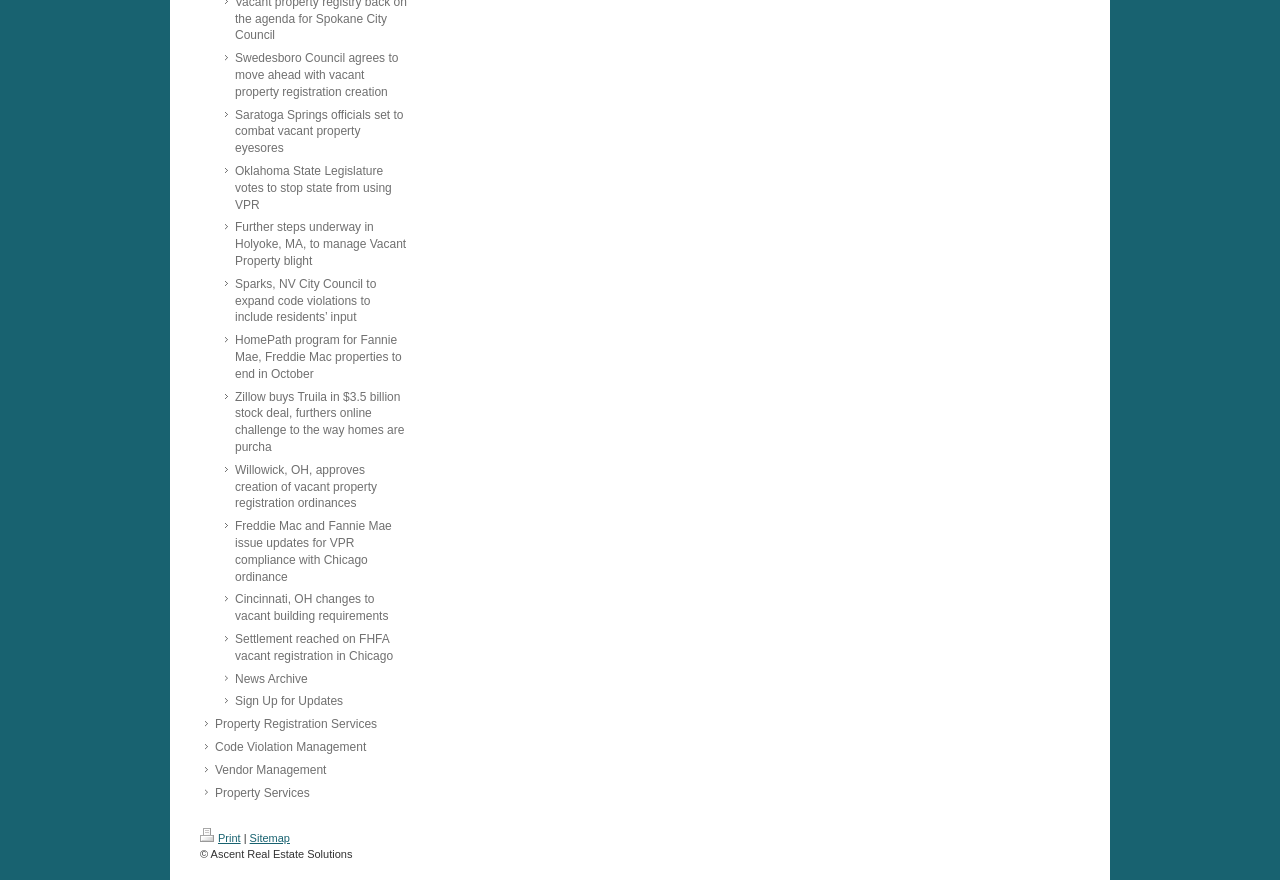What is the company name at the bottom of the webpage? Please answer the question using a single word or phrase based on the image.

Ascent Real Estate Solutions